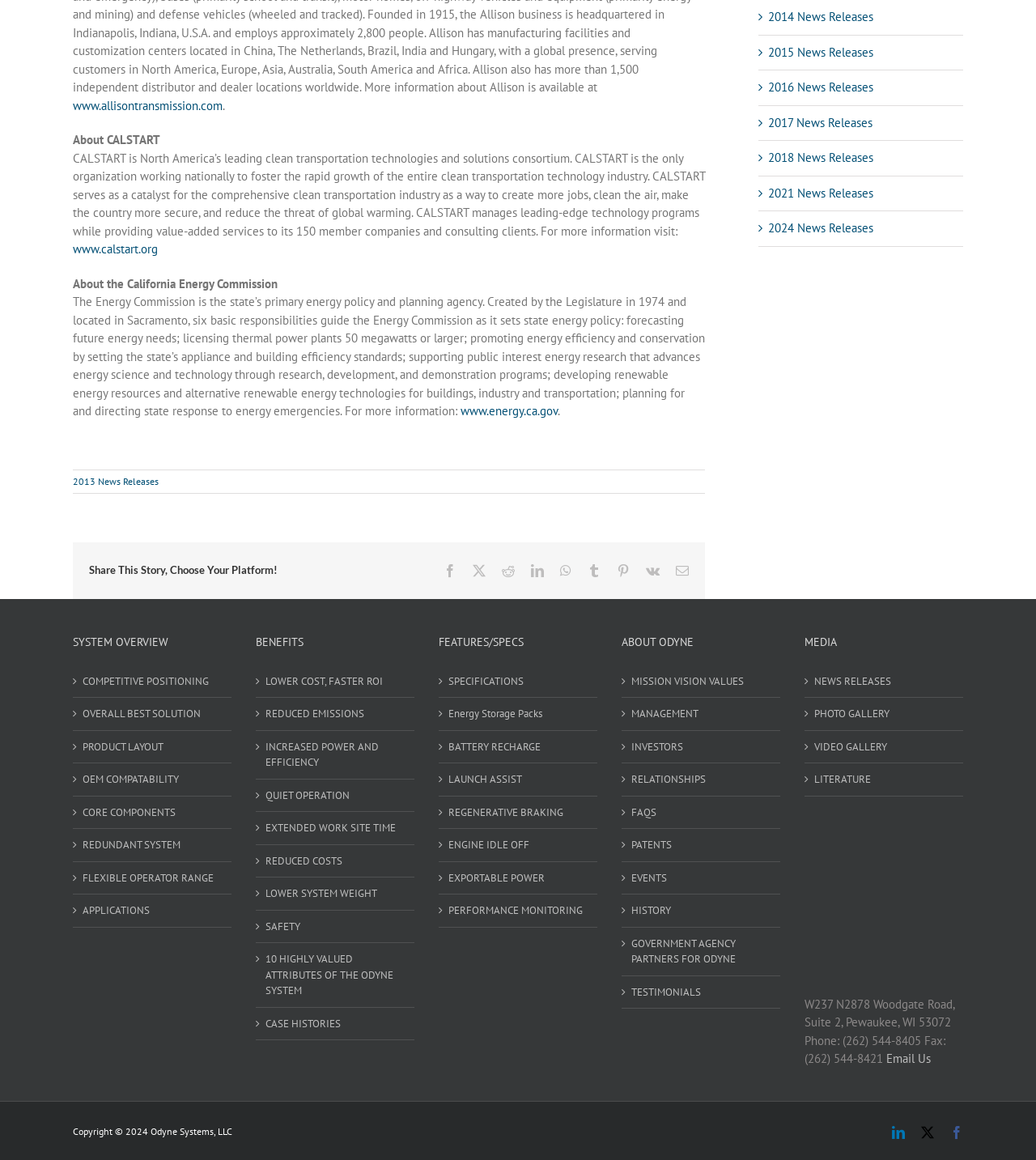Determine the bounding box coordinates of the section to be clicked to follow the instruction: "View 2013 news releases". The coordinates should be given as four float numbers between 0 and 1, formatted as [left, top, right, bottom].

[0.07, 0.409, 0.153, 0.42]